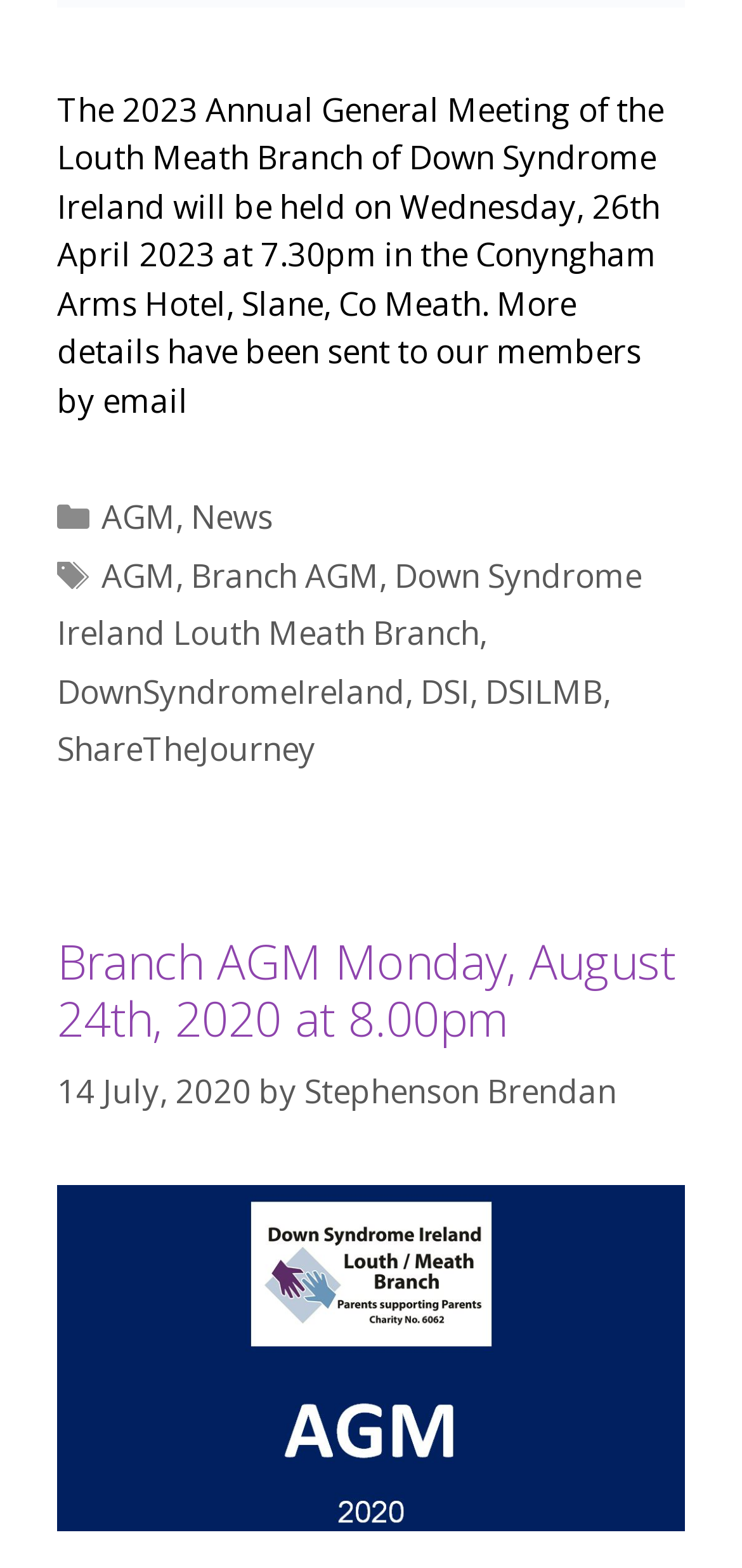What is the date of the 2023 Annual General Meeting?
Deliver a detailed and extensive answer to the question.

The answer can be found in the static text element at the top of the page, which states 'The 2023 Annual General Meeting of the Louth Meath Branch of Down Syndrome Ireland will be held on Wednesday, 26th April 2023 at 7.30pm in the Conyngham Arms Hotel, Slane, Co Meath.'